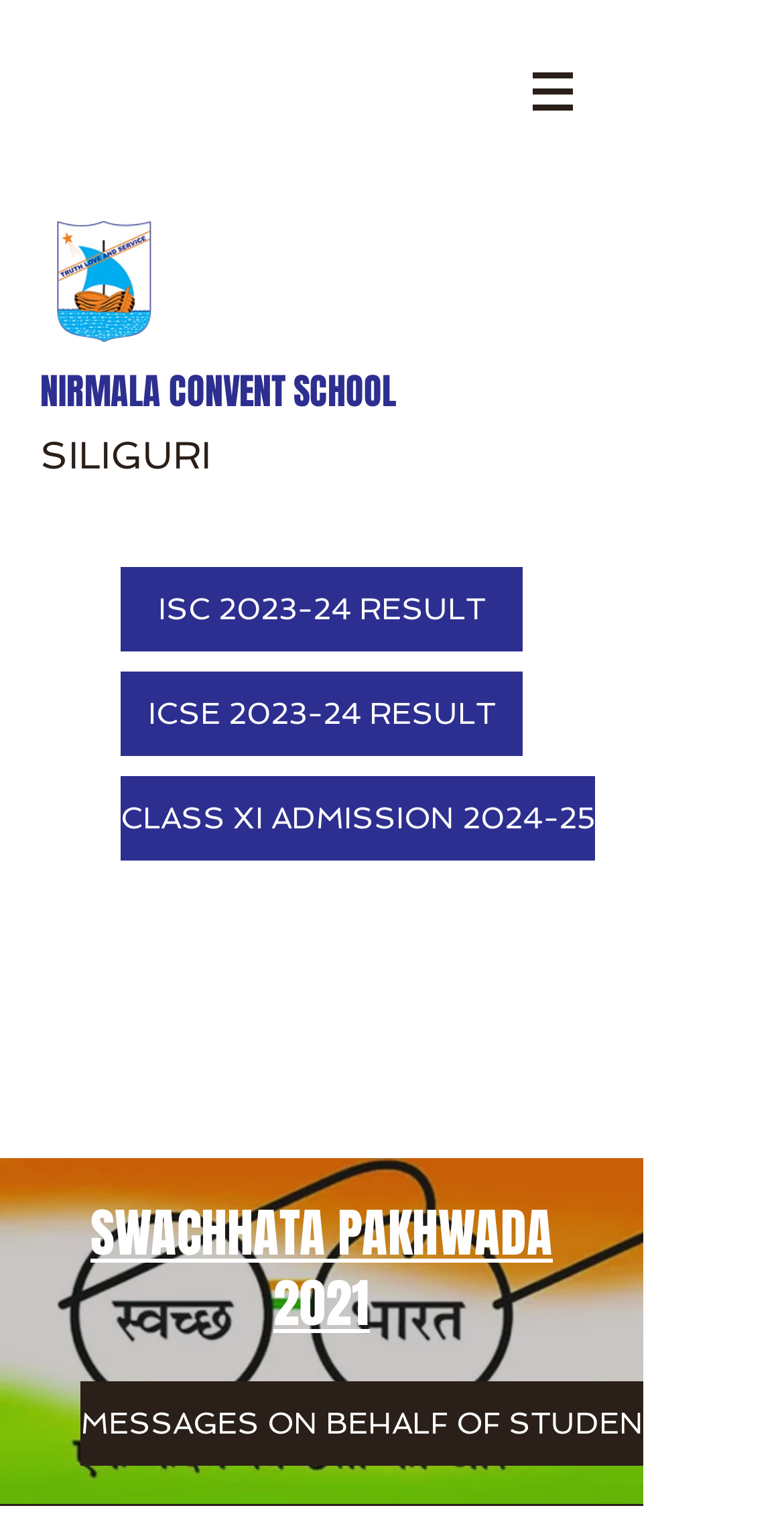Locate the coordinates of the bounding box for the clickable region that fulfills this instruction: "Go to Facebook page".

[0.051, 0.653, 0.141, 0.699]